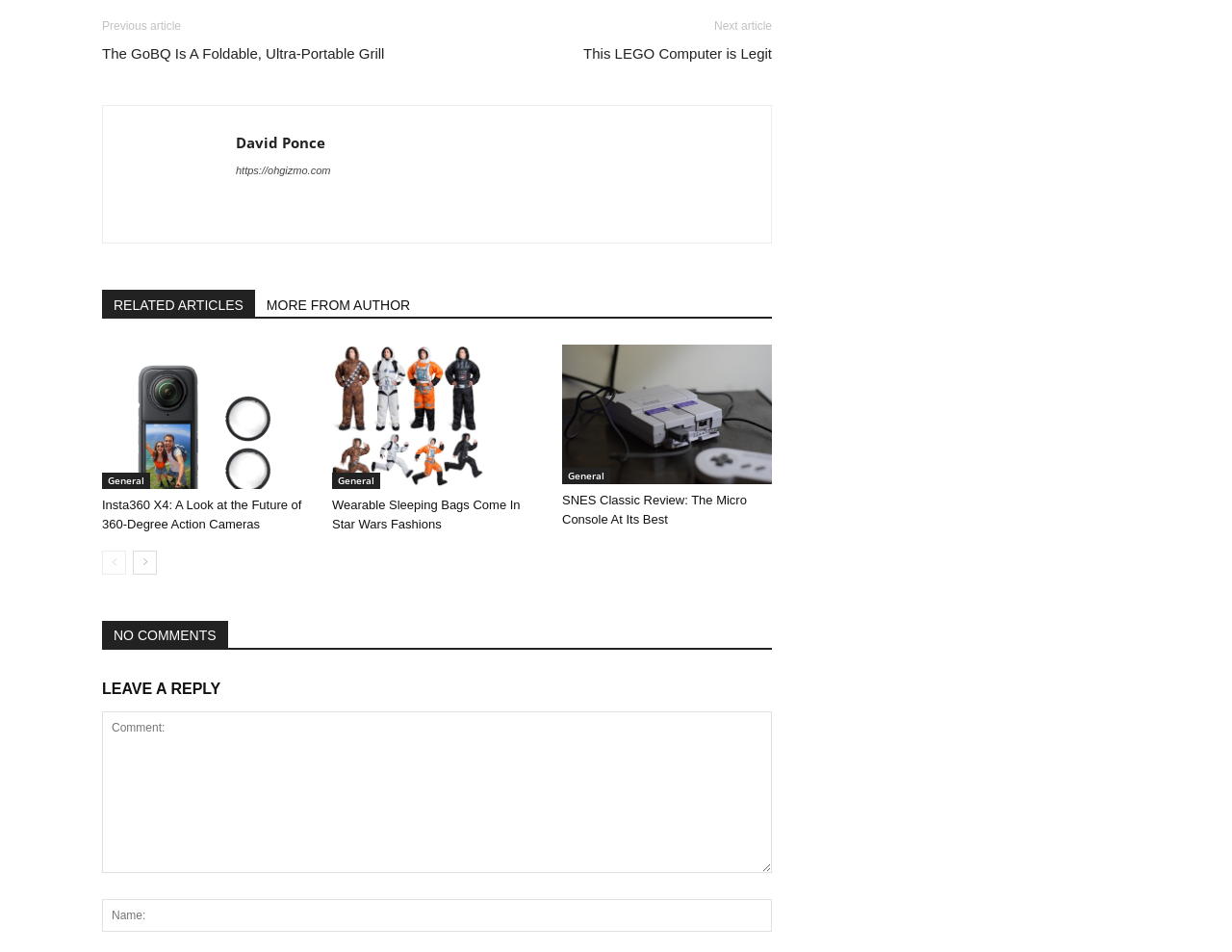Locate the bounding box coordinates of the clickable region necessary to complete the following instruction: "Enter your name". Provide the coordinates in the format of four float numbers between 0 and 1, i.e., [left, top, right, bottom].

[0.083, 0.944, 0.627, 0.979]